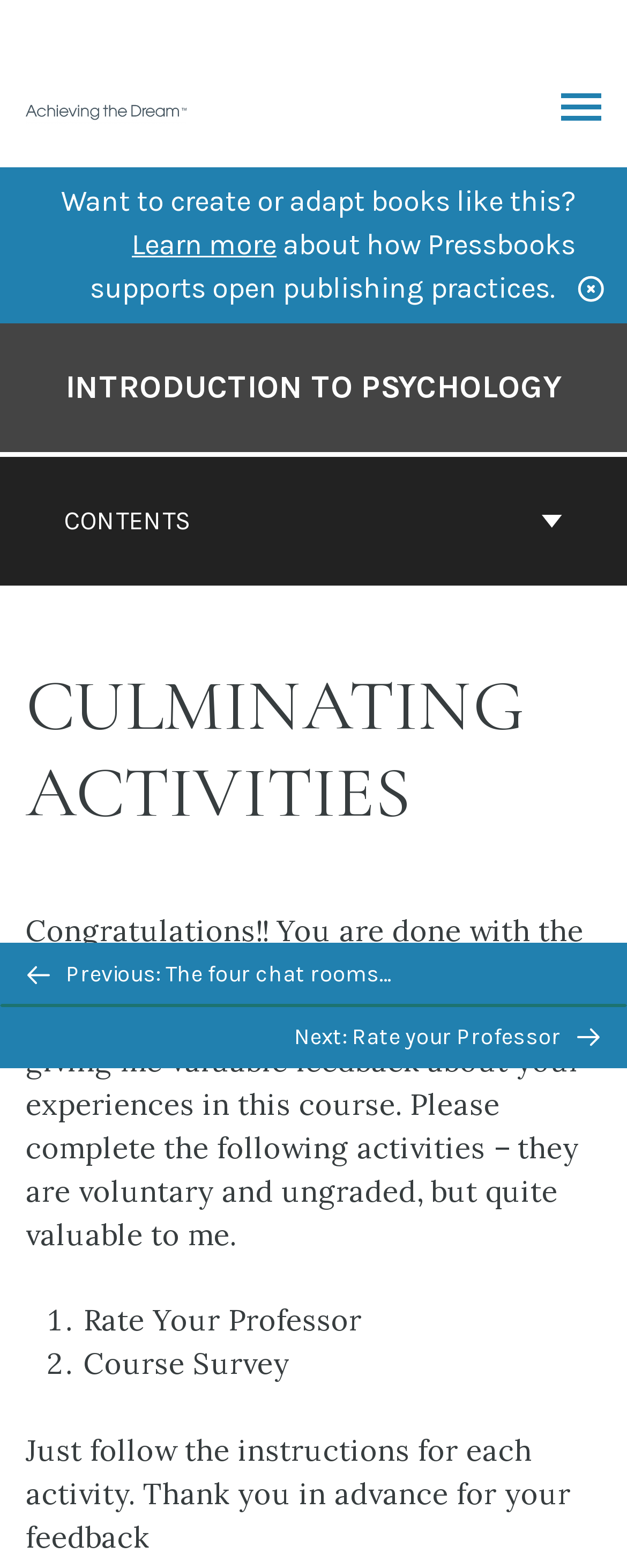Please provide a brief answer to the following inquiry using a single word or phrase:
What is the name of the book being referred to?

Introduction to Psychology